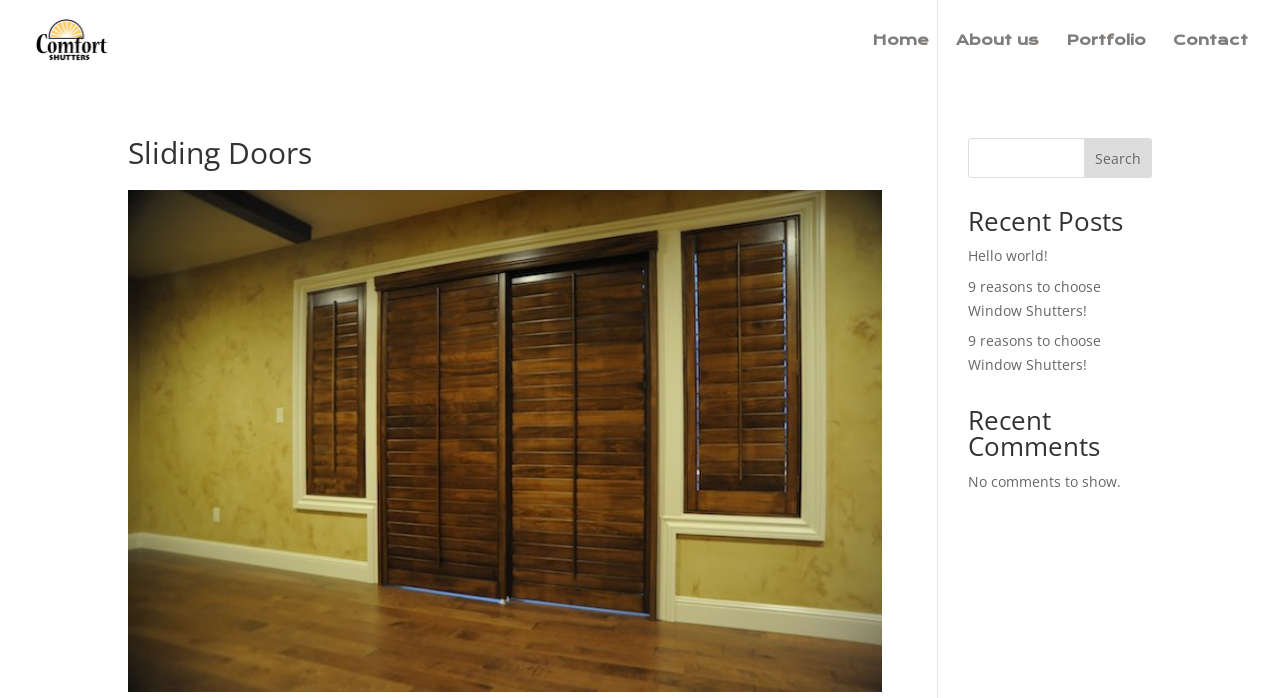Answer the following query concisely with a single word or phrase:
What is the message displayed when there are no comments?

No comments to show.